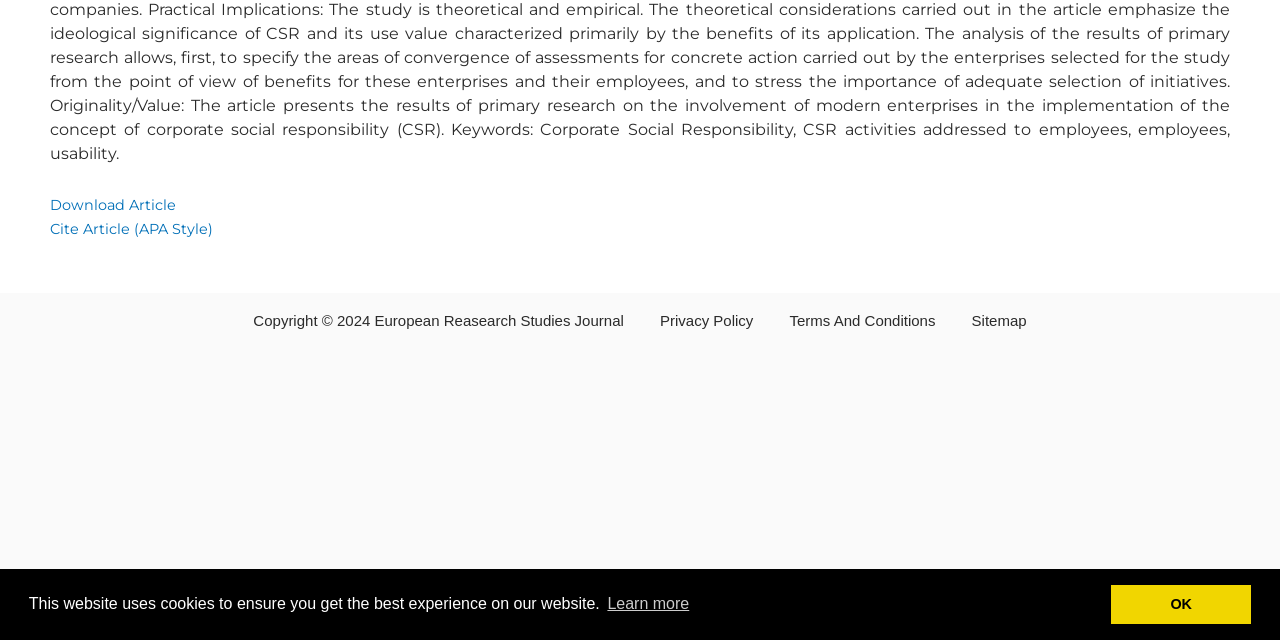Identify the bounding box coordinates for the UI element that matches this description: "Learn more".

[0.472, 0.92, 0.541, 0.968]